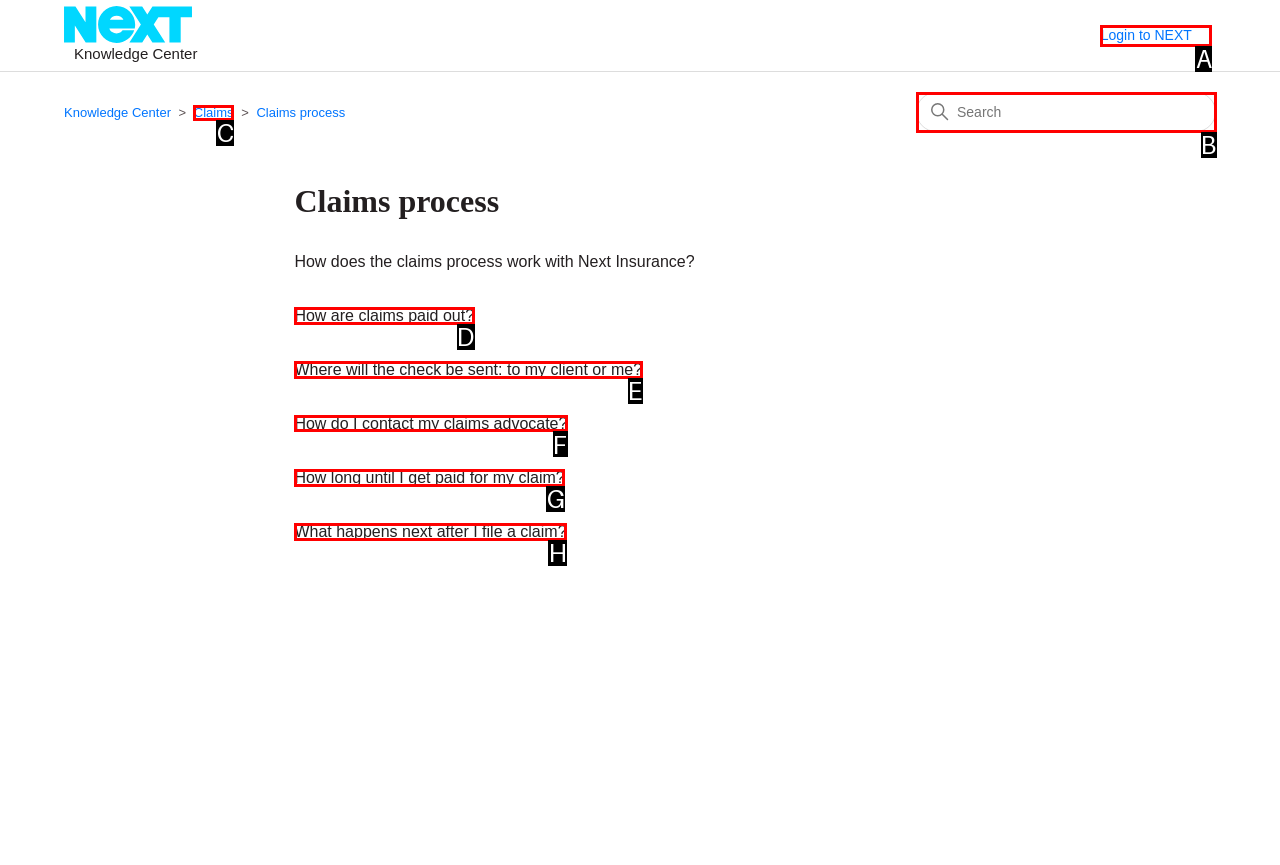Select the correct UI element to click for this task: contact my claims advocate.
Answer using the letter from the provided options.

F